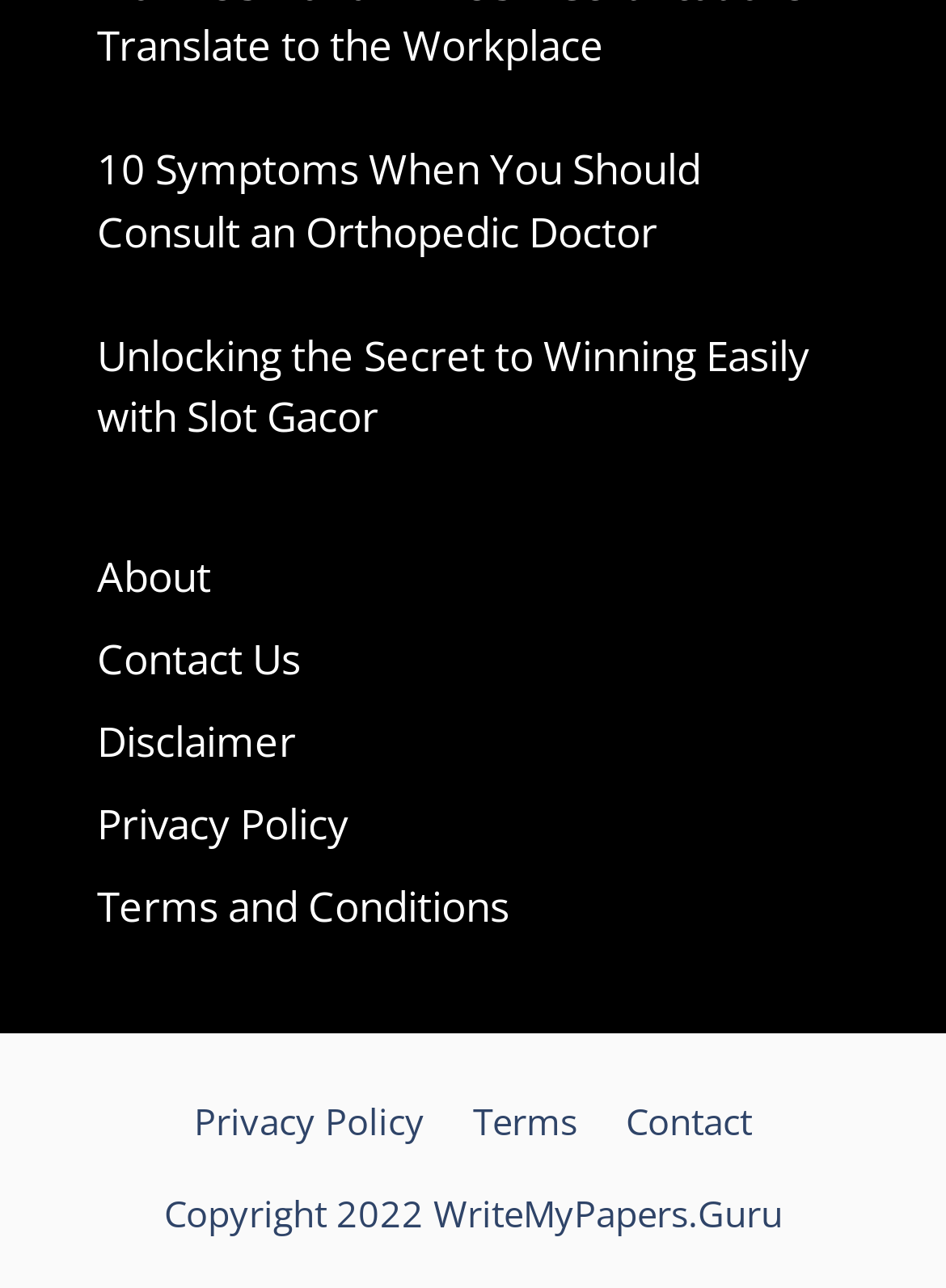Please identify the bounding box coordinates of the element's region that needs to be clicked to fulfill the following instruction: "View disclaimer". The bounding box coordinates should consist of four float numbers between 0 and 1, i.e., [left, top, right, bottom].

[0.103, 0.553, 0.313, 0.596]